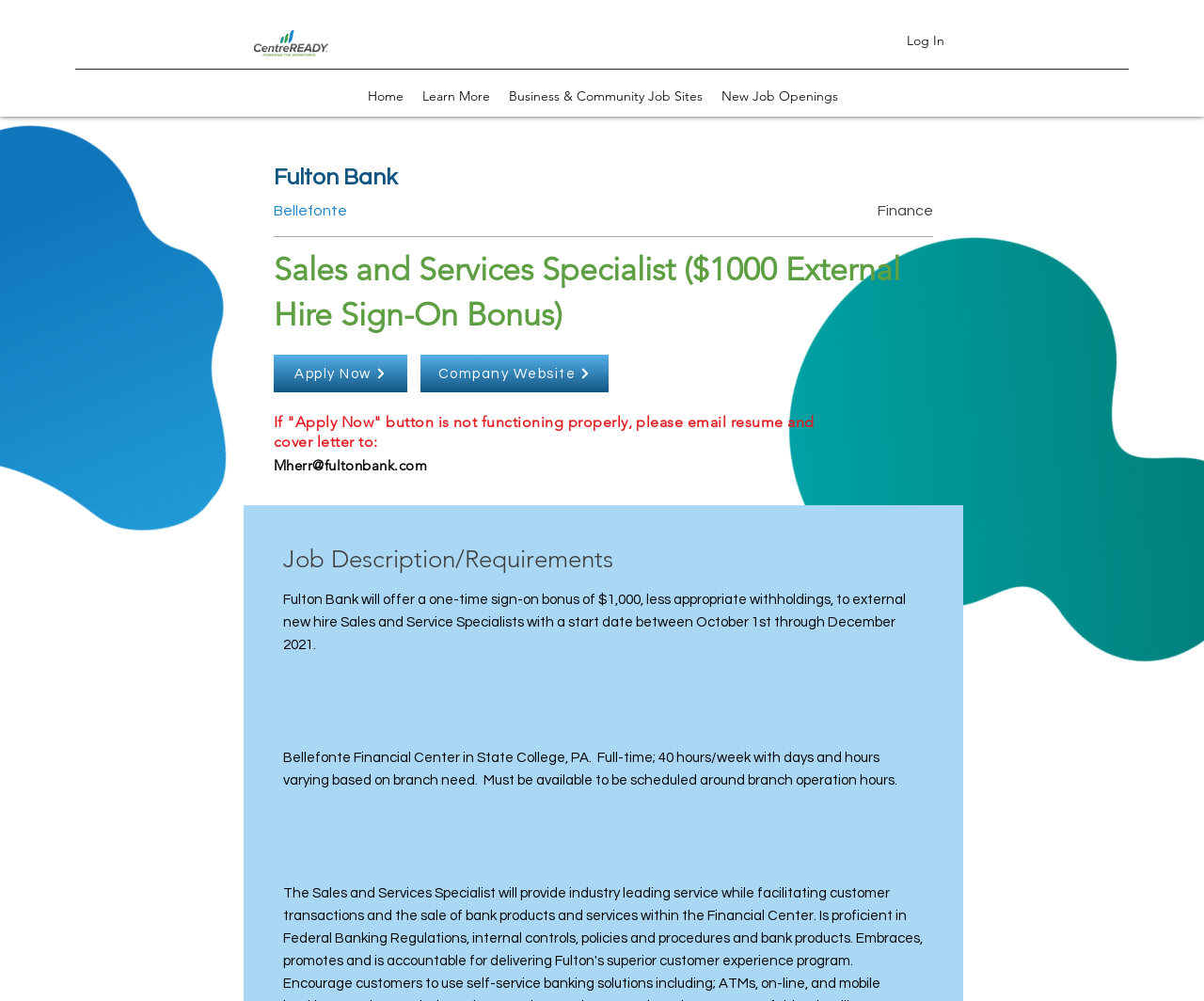Determine the heading of the webpage and extract its text content.

Sales and Services Specialist ($1000 External Hire Sign-On Bonus)